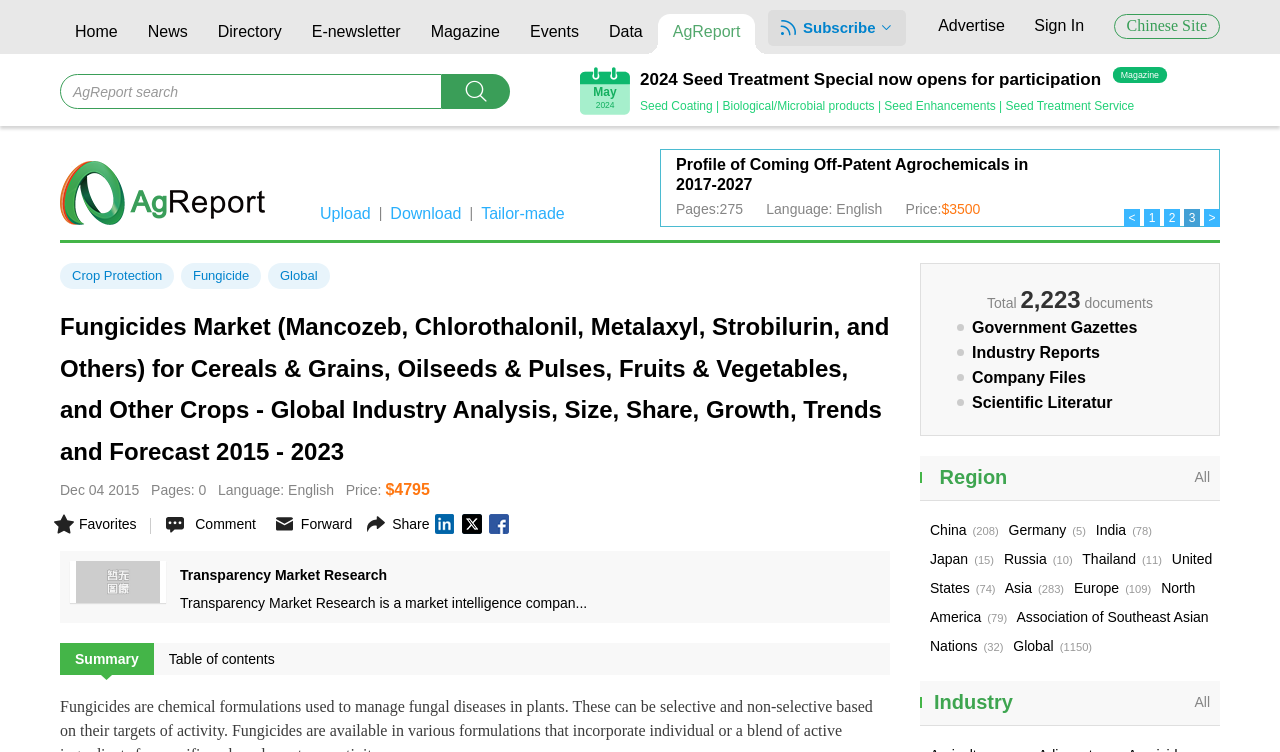Give a comprehensive overview of the webpage, including key elements.

The webpage is titled "AgroPages.com-Document show" and has a header section at the top with several links, including "Home", "News", "Directory", "E-newsletter", "Magazine", "Events", "Data", "AgReport", and "Advertise". There is also a search bar and a "Sign In" button on the top right corner.

Below the header, there are several sections of content. On the left side, there is a list of links, including "2024 Seed Treatment Special now opens for participation", "Magazine", "Seed Coating | Biological/Microbial products | Seed Enhancements | Seed Treatment Service", and several others. These links are organized by date, with the most recent ones at the top.

On the right side, there is a table with two columns, containing information about various products or reports. Each row in the table has a heading, a description, and a price. The headings include "New Off-Patent/Generic Active Ingredients and Mixture Products--Post...", "Enigma Marketing Research (EMR)", and "Philippines Agrochemical Products Import Report -2020".

Below the table, there are several links and buttons, including "<", ">", "Upload", "Download", "Tailor-made", and others. There is also a heading that reads "Fungicides Market (Mancozeb, Chlorothalonil, Metalaxyl, Strobilurin, and Others) for Cereals & Grains, Oilseeds & Pulses, Fruits & Vegetables, and Other Crops - Global Industry Analysis, Size, Share, Growth, Trends and Forecast 2015 - 2023".

Further down the page, there are several social media buttons, including "Favorites", "Comment", "Forward", and "Share". There is also a section with a description of Transparency Market Research, a market intelligence company.

Overall, the webpage appears to be a platform for accessing various reports, products, and services related to the agricultural industry.